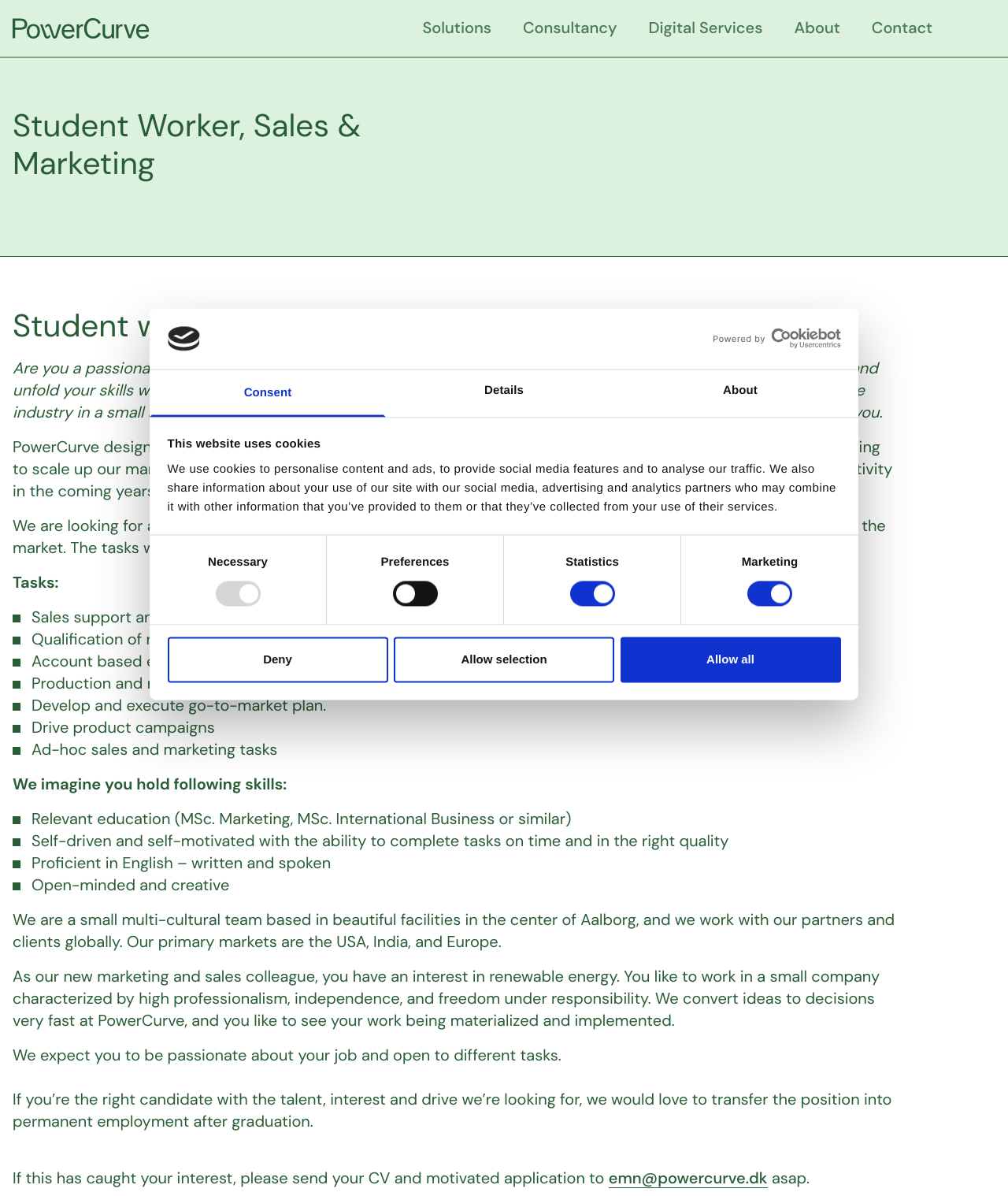Respond with a single word or phrase:
What is the job position?

Student worker, Sales & Marketing